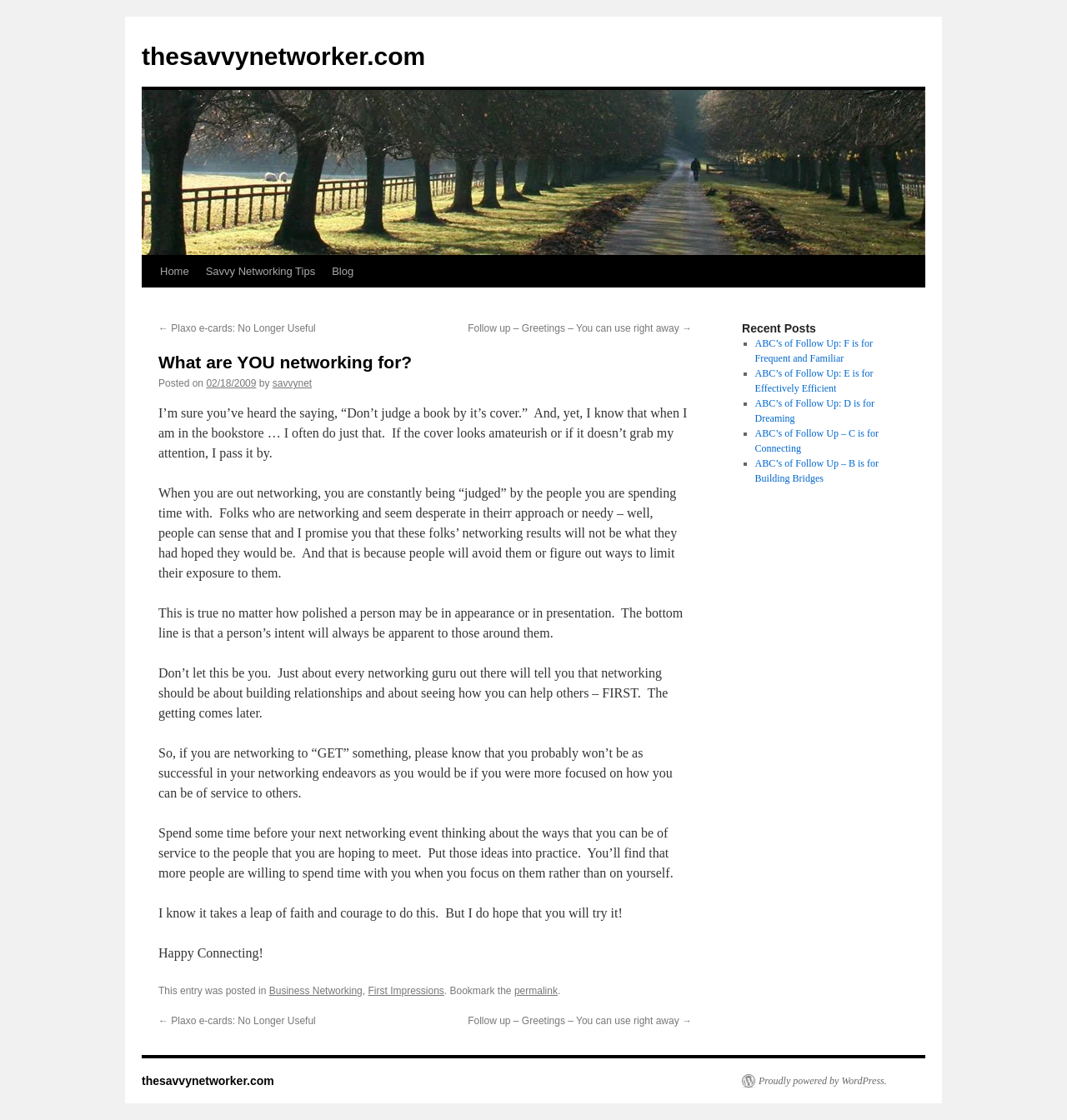Pinpoint the bounding box coordinates of the element you need to click to execute the following instruction: "Check the 'Recent Posts' section". The bounding box should be represented by four float numbers between 0 and 1, in the format [left, top, right, bottom].

[0.695, 0.286, 0.852, 0.3]